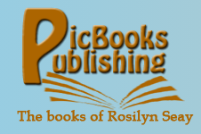Give an elaborate caption for the image.

The image features the logo of PicBooks Publishing, prominently displayed in a warm, inviting font that emphasizes its name in a playful style. Accompanying the logo is a stylized illustration of an open book, symbolizing knowledge and storytelling. Below the logo, the tagline “The books of Rosilyn Seay” is presented in a simpler script, indicating the focus of the publishing house on the works of the author. The background has a soft blue hue, enhancing the overall friendly and approachable feel of the branding. This image serves to create a recognizable identity for PicBooks Publishing, reflecting its commitment to sharing vibrant literary works.